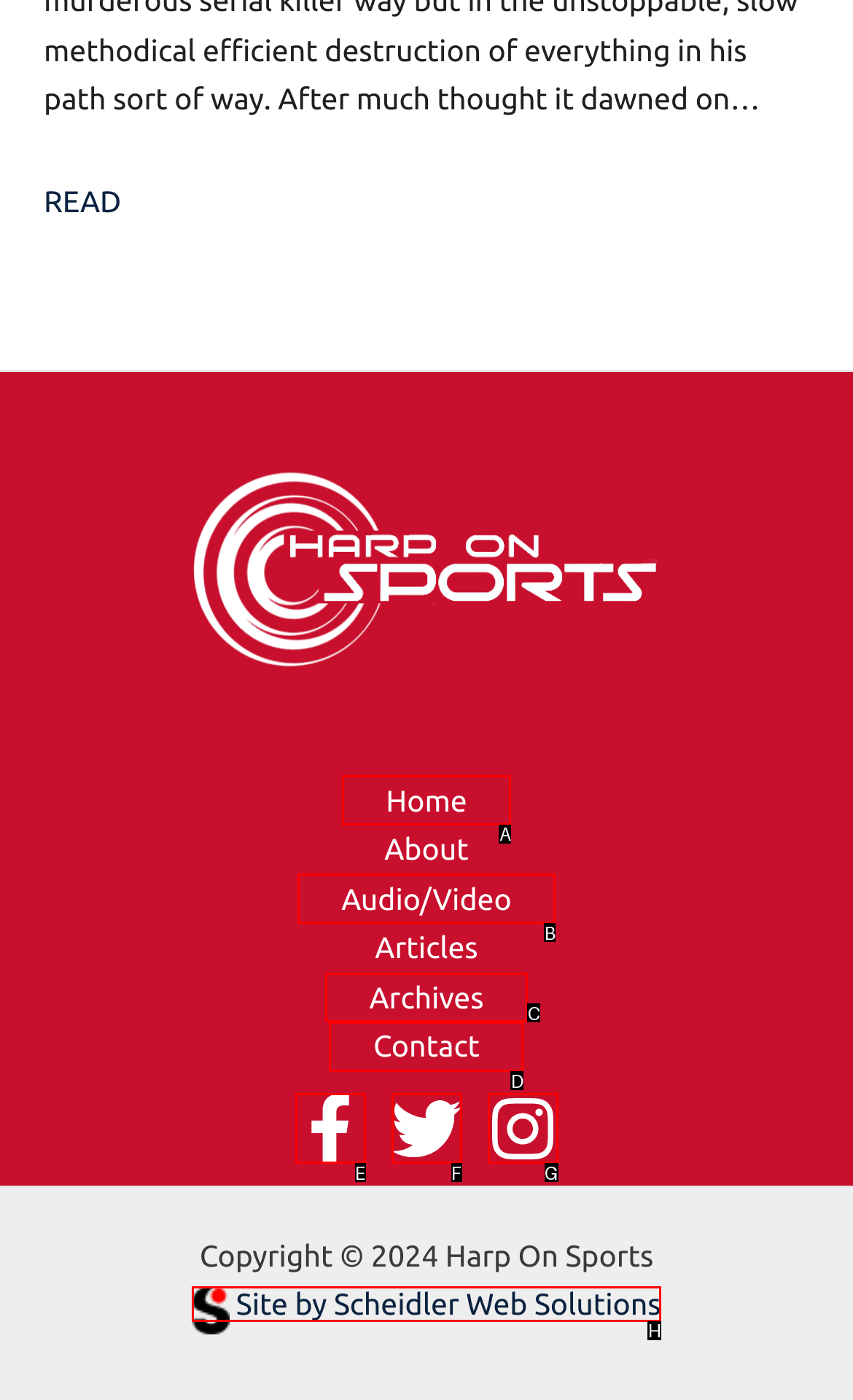Identify the HTML element I need to click to complete this task: Visit Site by Scheidler Web Solutions Provide the option's letter from the available choices.

H